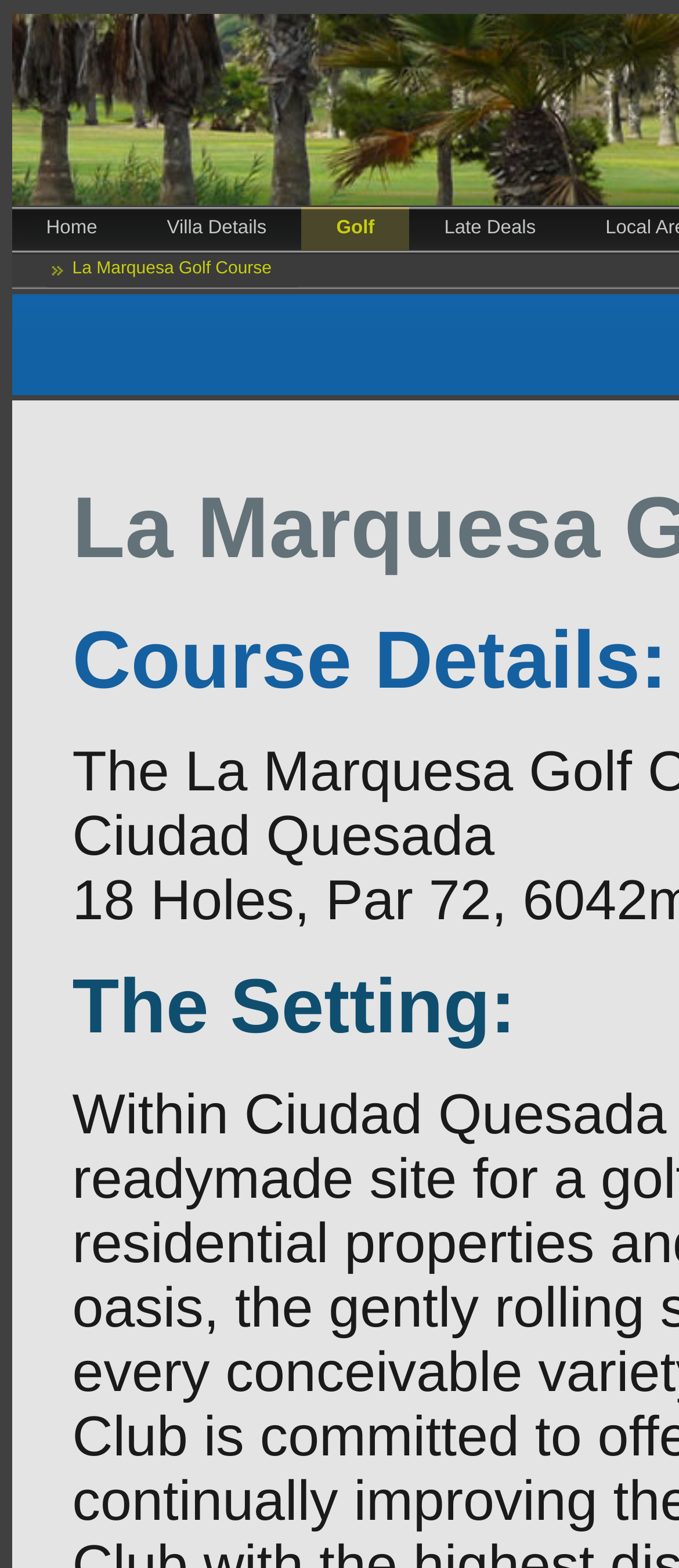Extract the top-level heading from the webpage and provide its text.

La Marquesa Golf Course